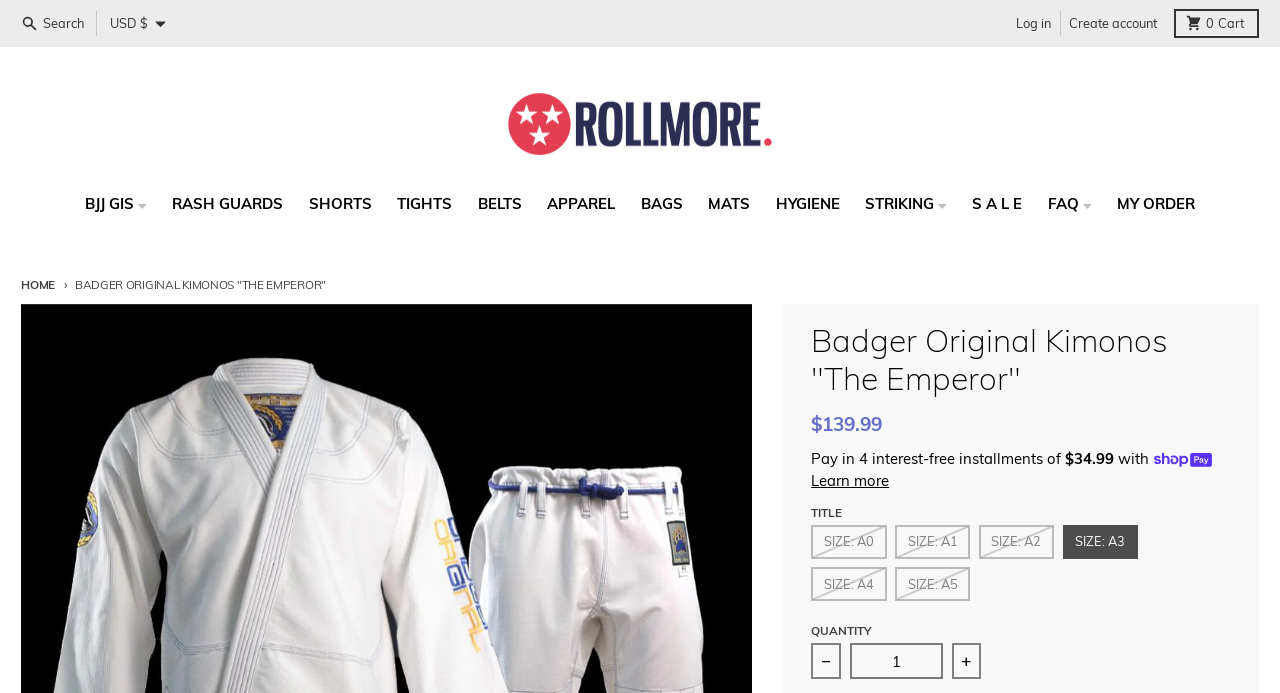Generate an in-depth caption that captures all aspects of the webpage.

This webpage appears to be an e-commerce product page for a martial arts uniform, specifically a Badger Original Kimonos "The Emperor" Gi. 

At the top of the page, there is a search bar, a currency selector, and links to log in, create an account, and view the shopping cart. Below this, there is a navigation menu with links to different product categories, such as RASH GUARDS, SHORTS, and BELTS.

The main content of the page is focused on the product, with a heading that reads "Badger Original Kimonos 'The Emperor'". There is a product image, although it is not explicitly described in the accessibility tree. 

Below the heading, there is a product description, which is not provided in the accessibility tree. The price of the product is listed as $139.99, with an option to pay in four interest-free installments of $34.99 using Shop Pay. 

There is a section for selecting the product size, with six radio buttons for different sizes, one of which is selected by default. Below this, there is a quantity selector, allowing the user to adjust the number of products they wish to purchase. 

The page also includes a link to skip to product information, and a breadcrumbs navigation menu that shows the user's current location in the site's hierarchy.